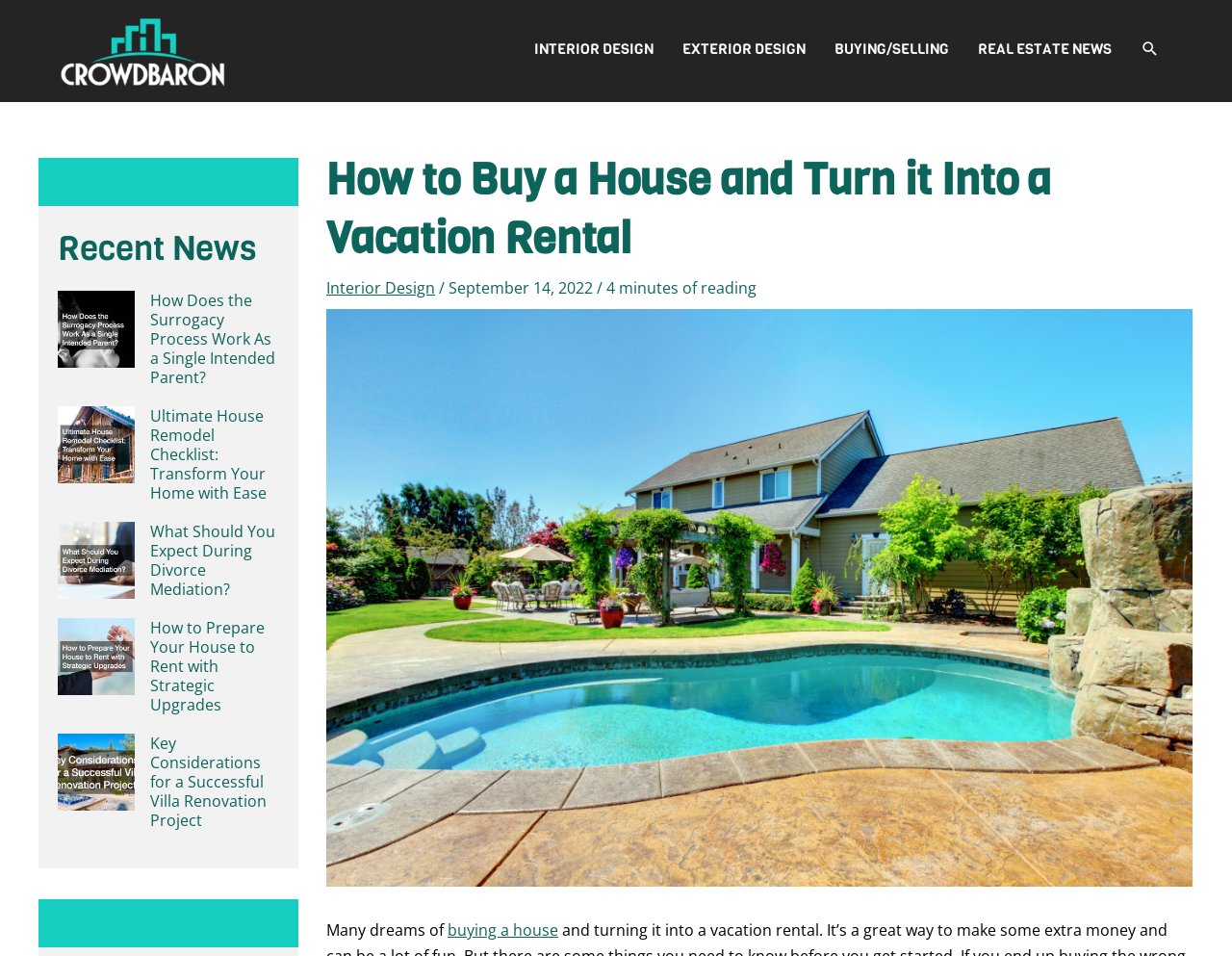What is the first step mentioned in the article?
Ensure your answer is thorough and detailed.

The first step mentioned in the article is 'buying a house', which is indicated by a link element with the text 'buying a house' located within a paragraph element with a bounding box coordinate of [0.363, 0.962, 0.453, 0.984].